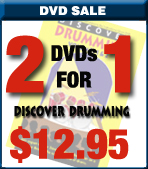What is the title of the DVD?
Answer the question with a single word or phrase, referring to the image.

DISCOVER DRUMMING